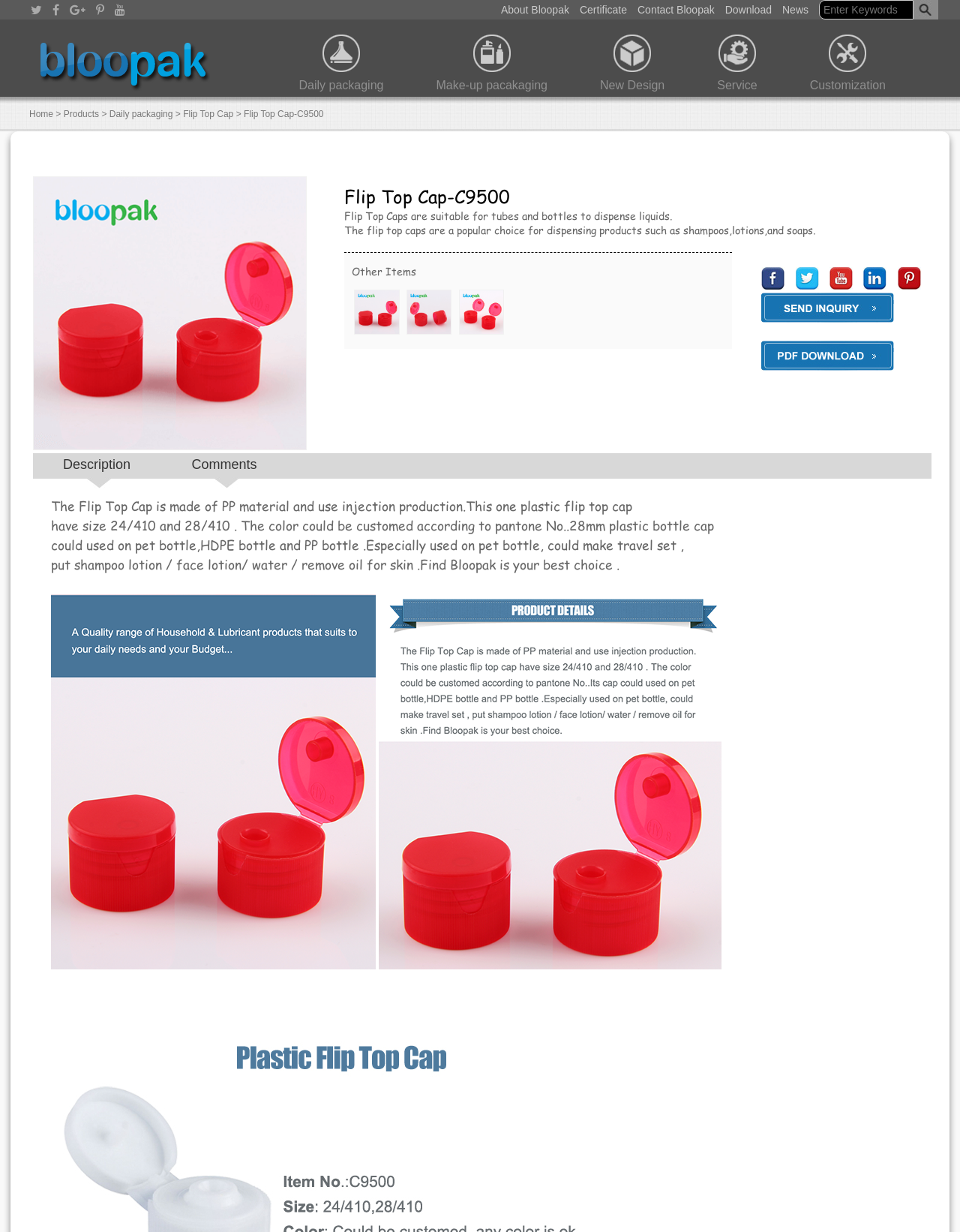What is the product name?
Look at the image and answer the question using a single word or phrase.

Flip Top Cap-C9500